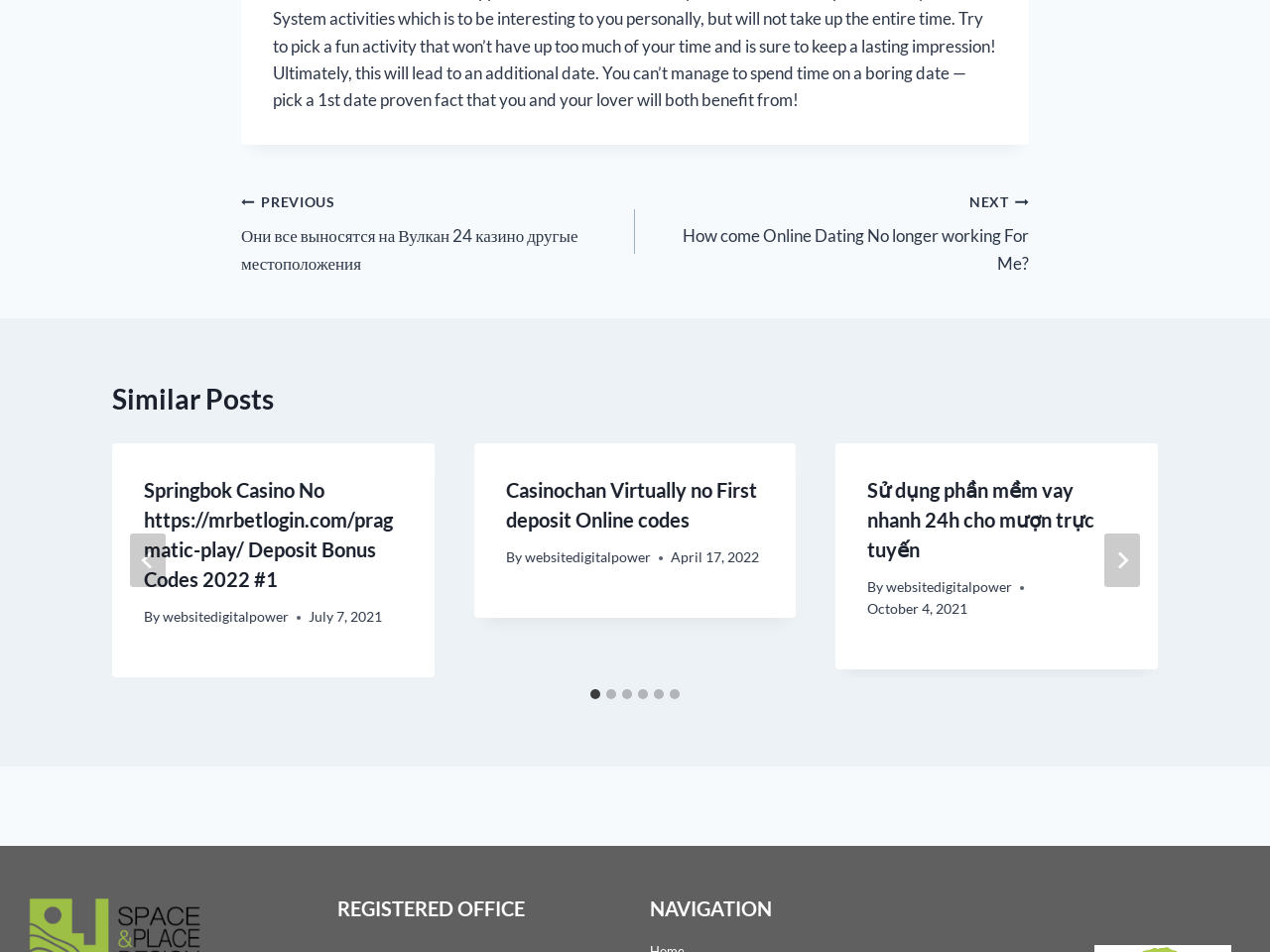Identify the bounding box for the element characterized by the following description: "aria-label="Next"".

[0.87, 0.56, 0.898, 0.617]